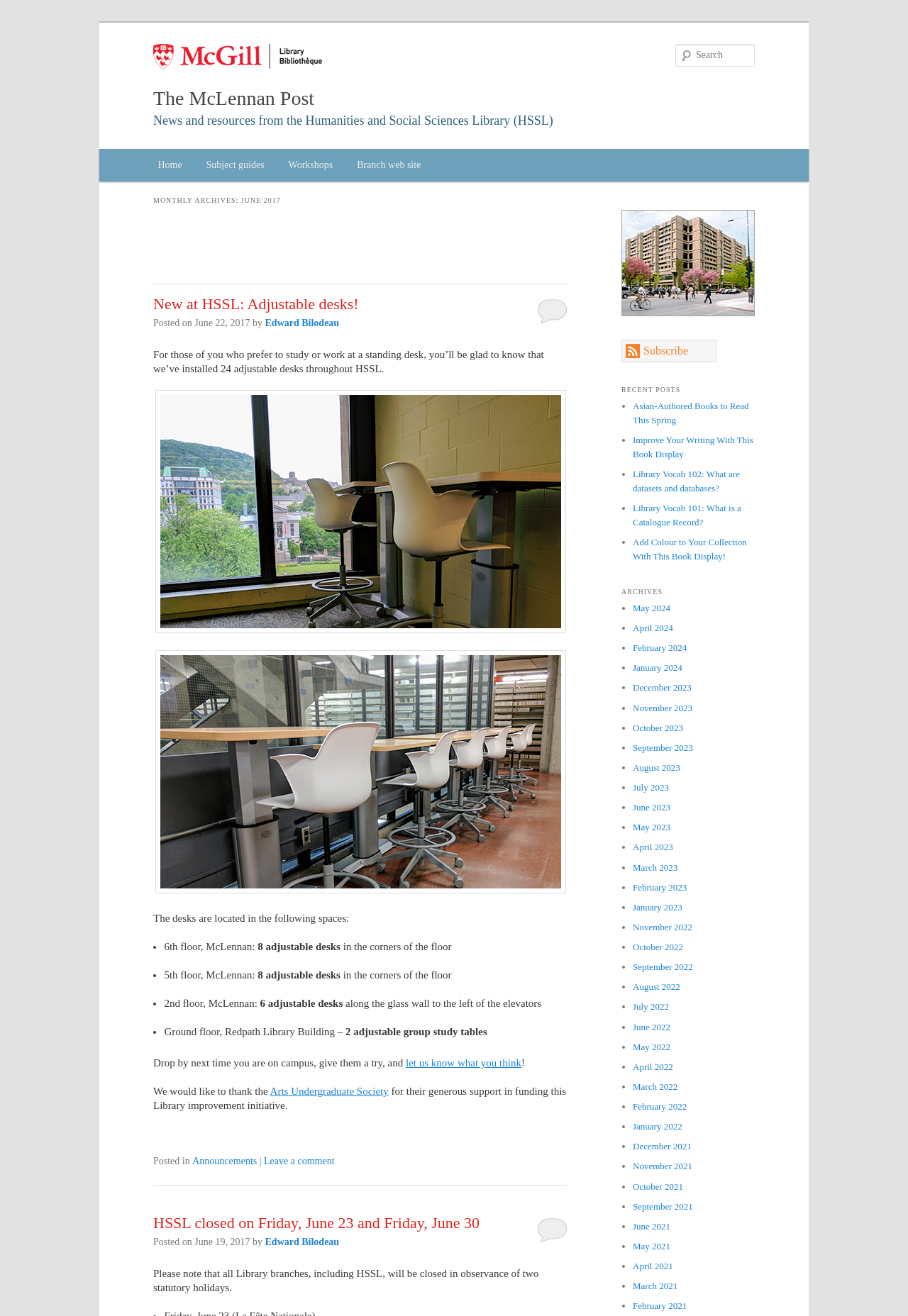What is the purpose of the adjustable desks?
Analyze the image and provide a thorough answer to the question.

The purpose of the adjustable desks can be inferred from the text 'For those of you who prefer to study or work at a standing desk, you’ll be glad to know that we’ve installed 24 adjustable desks throughout HSSL'.